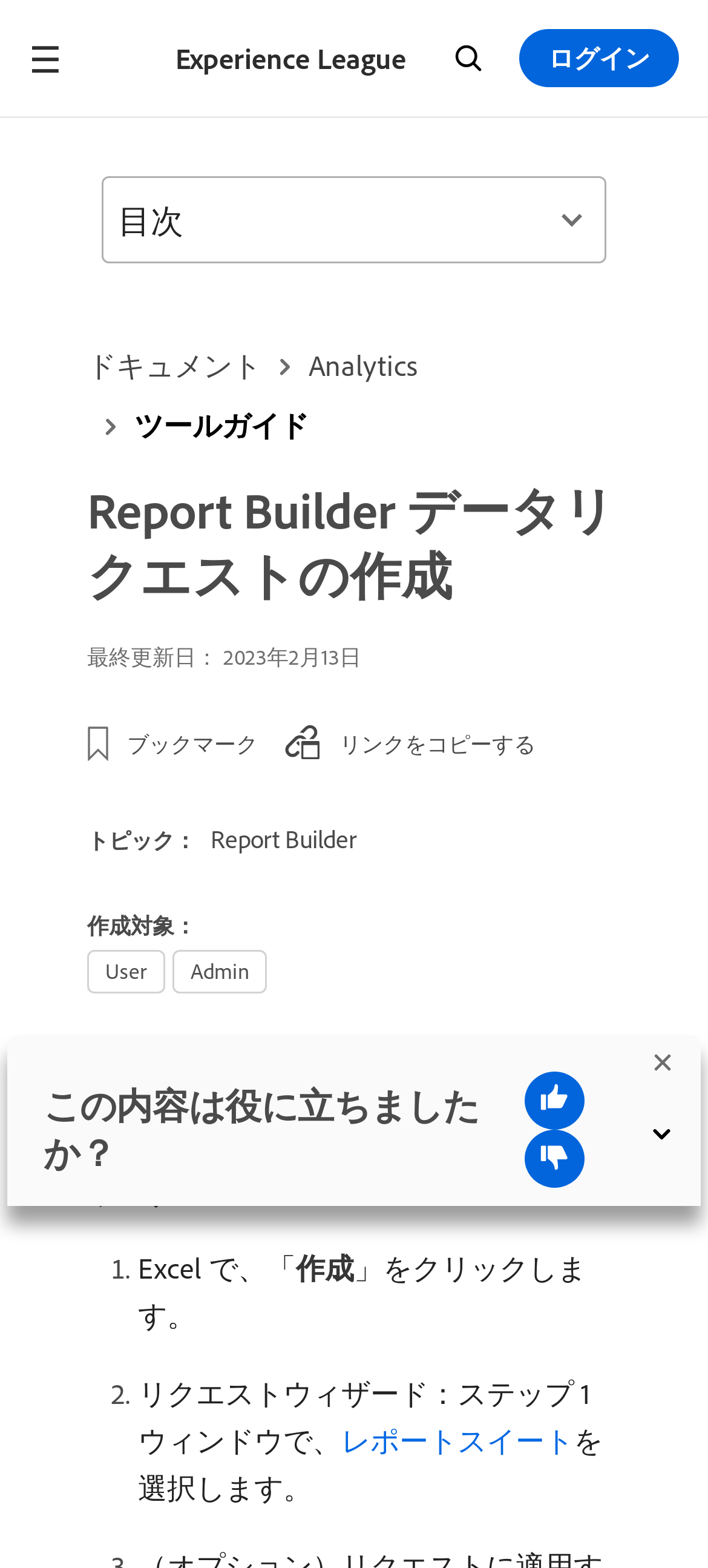Please determine the bounding box coordinates of the element to click on in order to accomplish the following task: "Toggle mobile menu". Ensure the coordinates are four float numbers ranging from 0 to 1, i.e., [left, top, right, bottom].

None